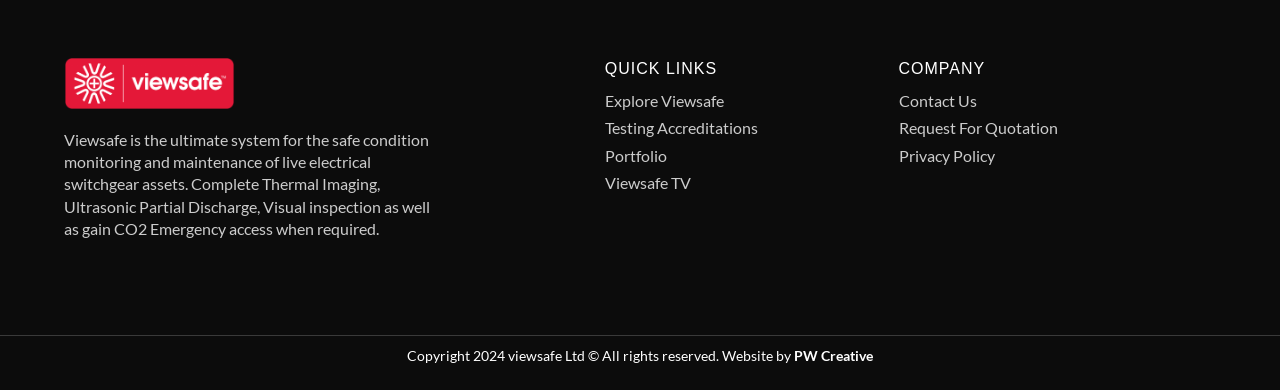What are the quick links provided?
Look at the image and construct a detailed response to the question.

The QUICK LINKS section contains four links: Explore Viewsafe, Testing Accreditations, Portfolio, and Viewsafe TV, which are likely to provide additional information or resources related to Viewsafe.